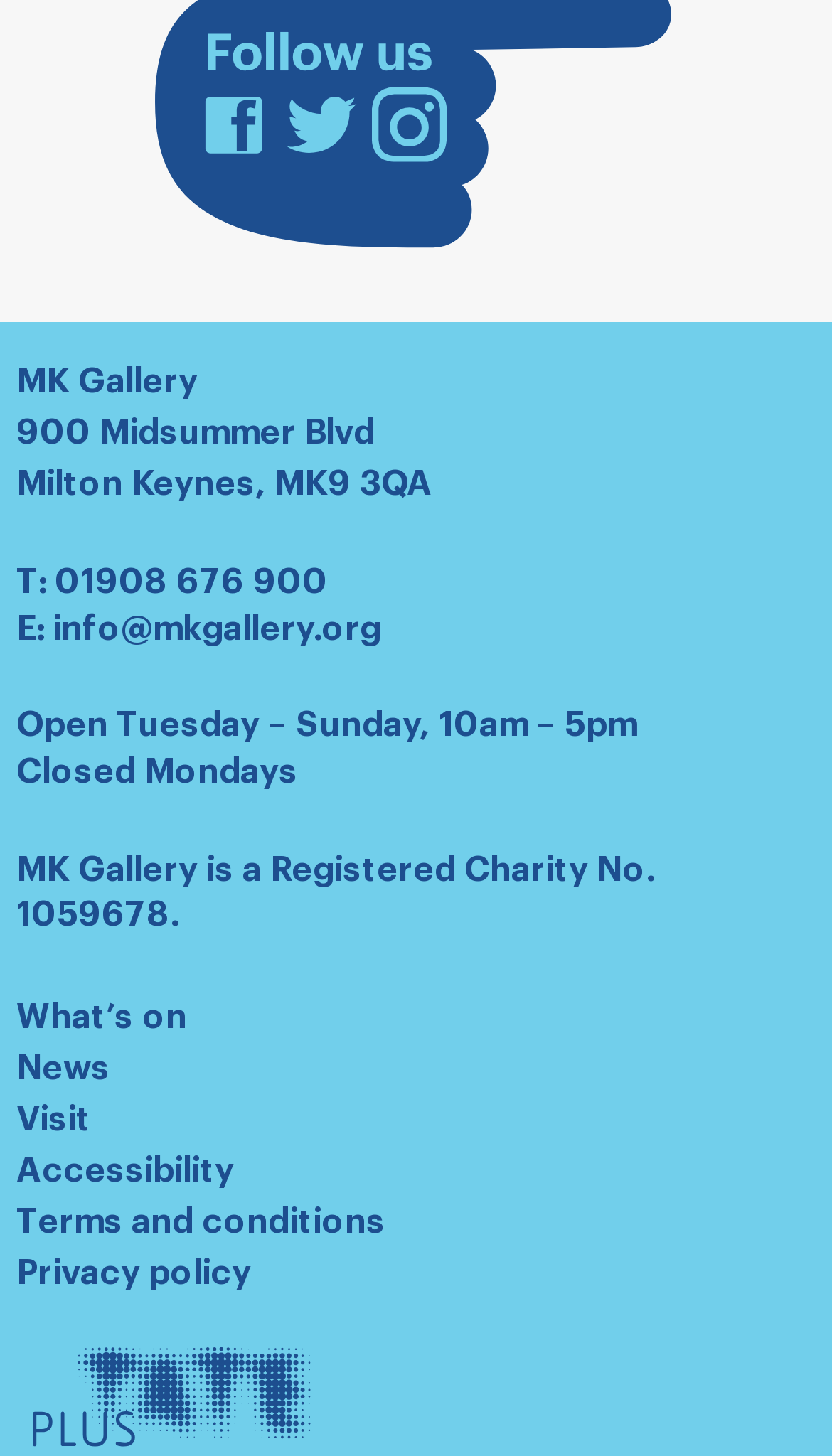What is the phone number of the gallery?
Based on the screenshot, respond with a single word or phrase.

01908 676 900